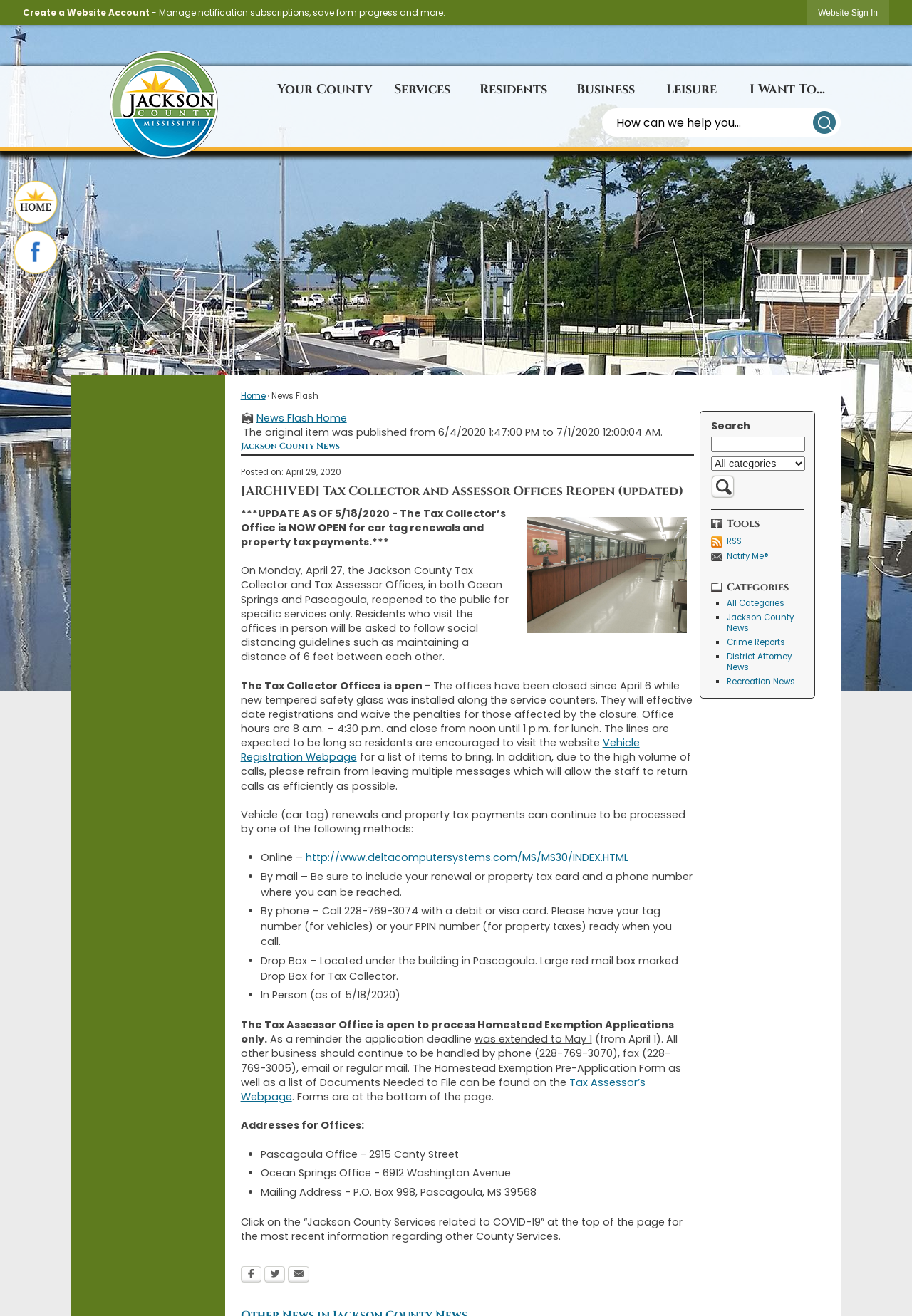Kindly determine the bounding box coordinates of the area that needs to be clicked to fulfill this instruction: "Sign in to the website".

[0.885, 0.0, 0.975, 0.019]